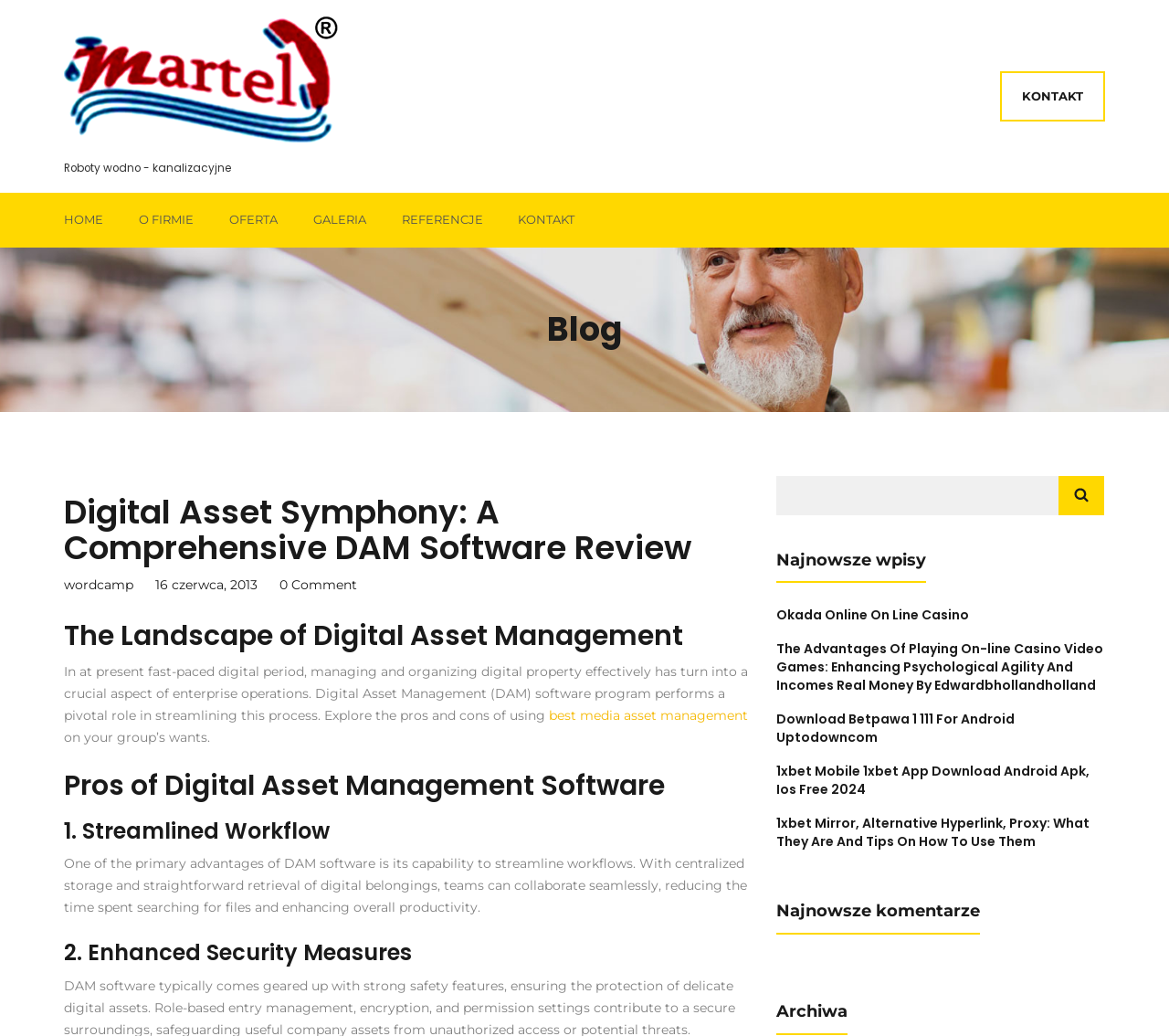Identify the bounding box coordinates of the clickable region required to complete the instruction: "Contact the website owner via the 'KONTAKT' link". The coordinates should be given as four float numbers within the range of 0 and 1, i.e., [left, top, right, bottom].

[0.855, 0.069, 0.945, 0.117]